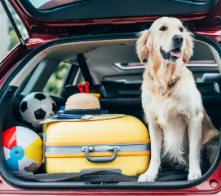Provide a brief response to the question below using a single word or phrase: 
What is the color of the suitcase?

Yellow